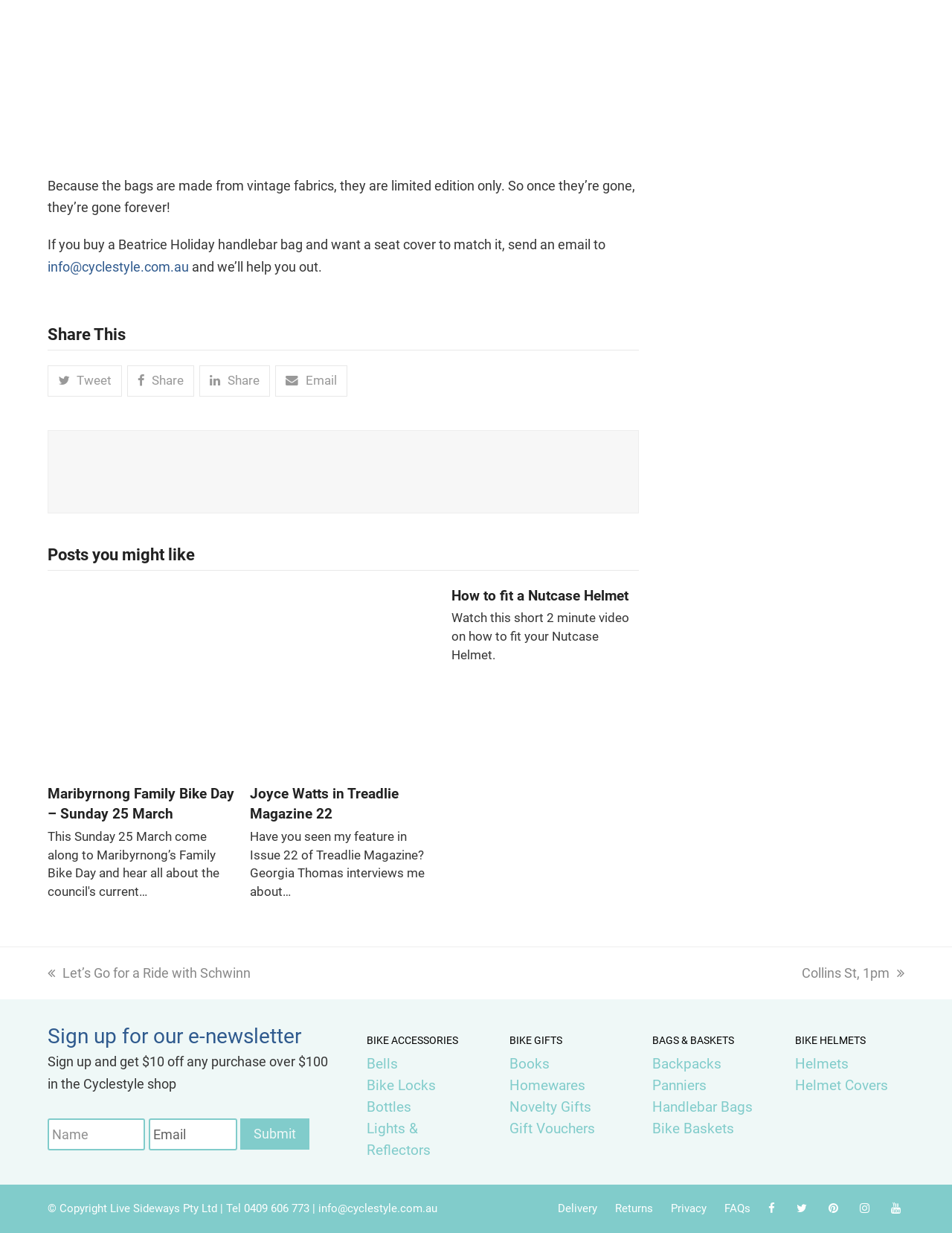Based on the element description, predict the bounding box coordinates (top-left x, top-left y, bottom-right x, bottom-right y) for the UI element in the screenshot: Tweet

[0.05, 0.296, 0.128, 0.322]